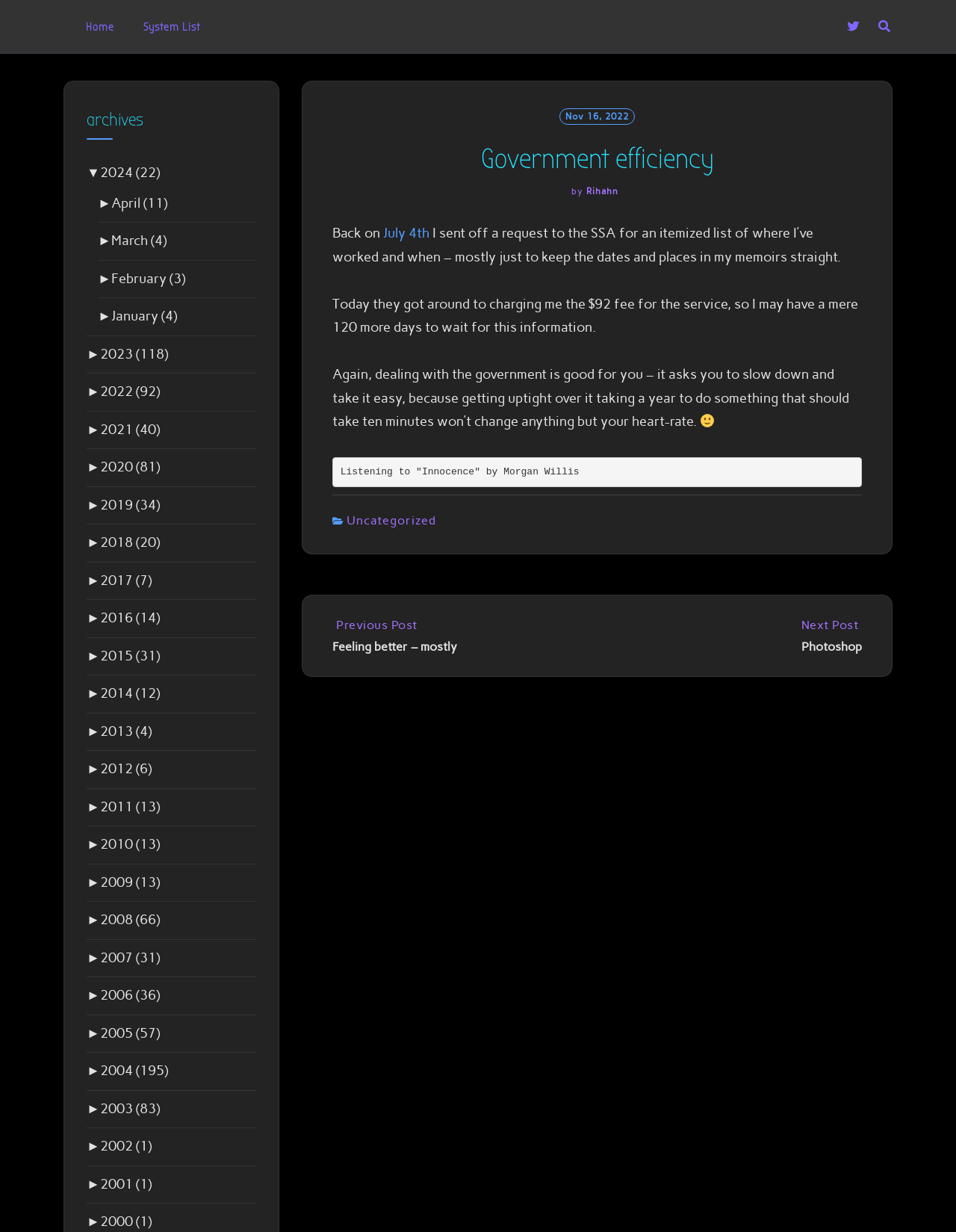Locate the coordinates of the bounding box for the clickable region that fulfills this instruction: "Click on Home".

[0.09, 0.006, 0.12, 0.037]